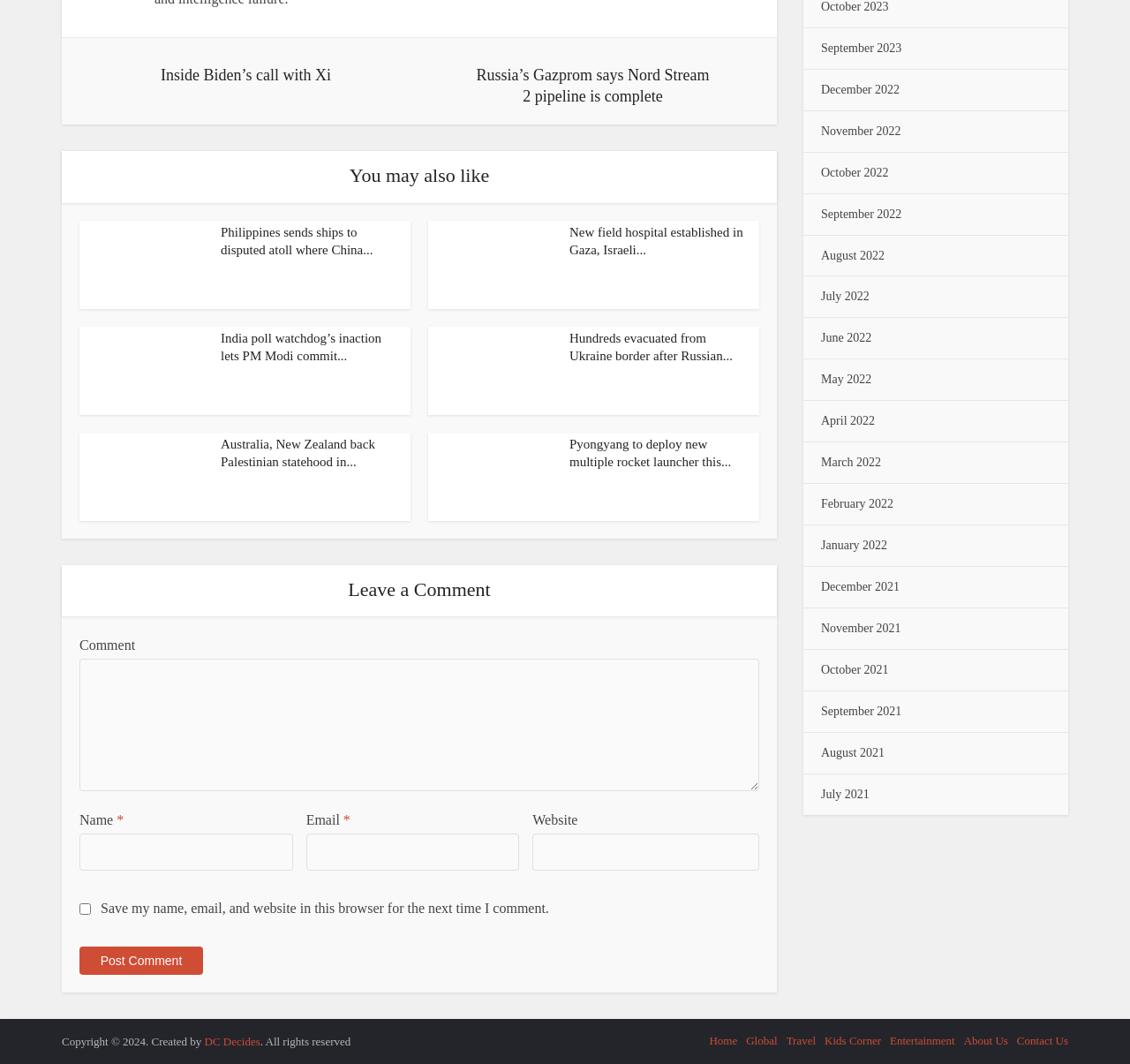Please locate the bounding box coordinates of the region I need to click to follow this instruction: "Enter your name in the 'Name' field".

[0.07, 0.783, 0.259, 0.818]